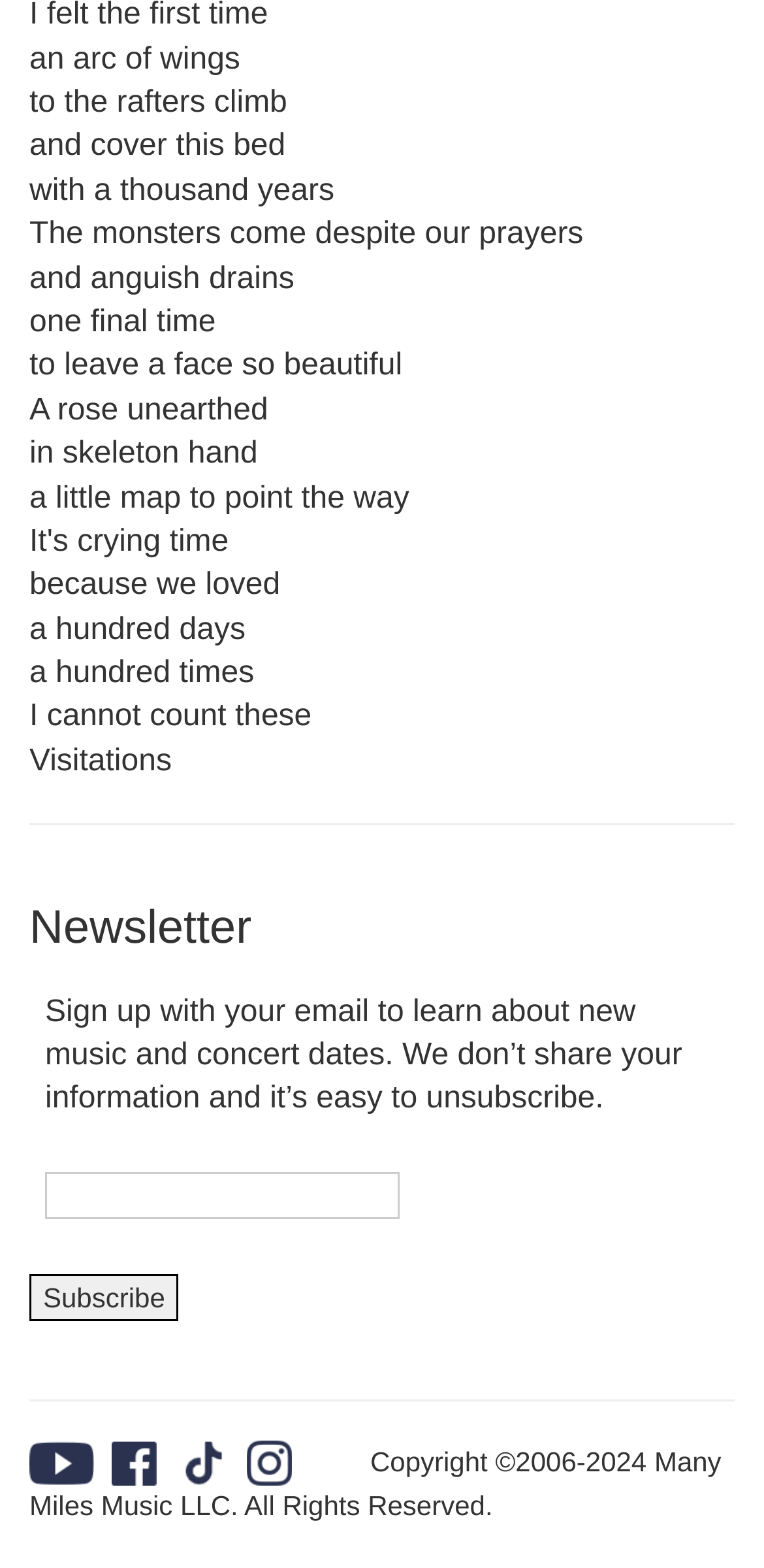What is the tone of the poem?
Please provide a comprehensive answer based on the details in the screenshot.

The tone of the poem appears to be melancholic and introspective, with the language and imagery used suggesting a sense of longing and nostalgia. The poem's themes of love, beauty, and mortality also contribute to its melancholic tone.